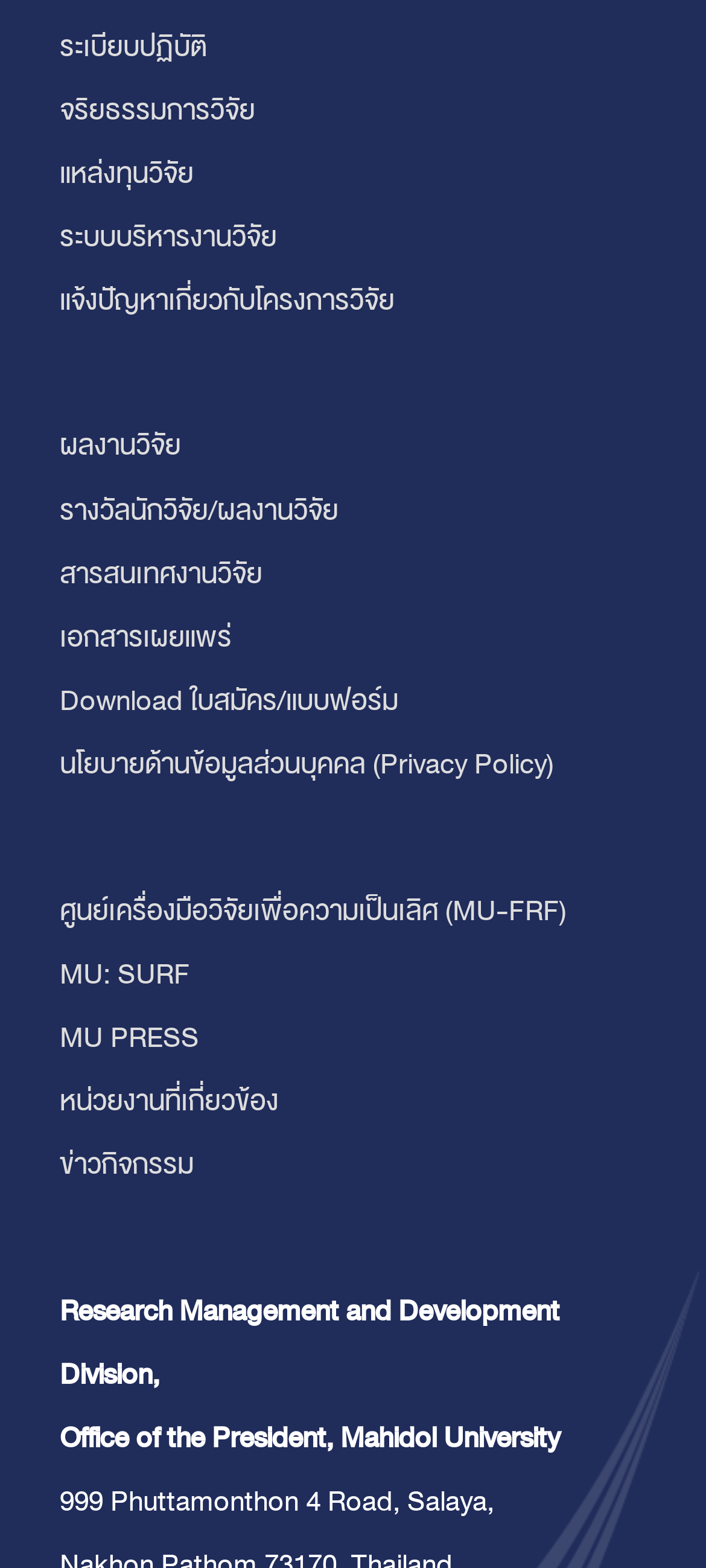Identify the bounding box coordinates for the UI element described as: "ศูนย์เครื่องมือวิจัยเพื่อความเป็นเลิศ (MU-FRF)". The coordinates should be provided as four floats between 0 and 1: [left, top, right, bottom].

[0.085, 0.567, 0.803, 0.594]